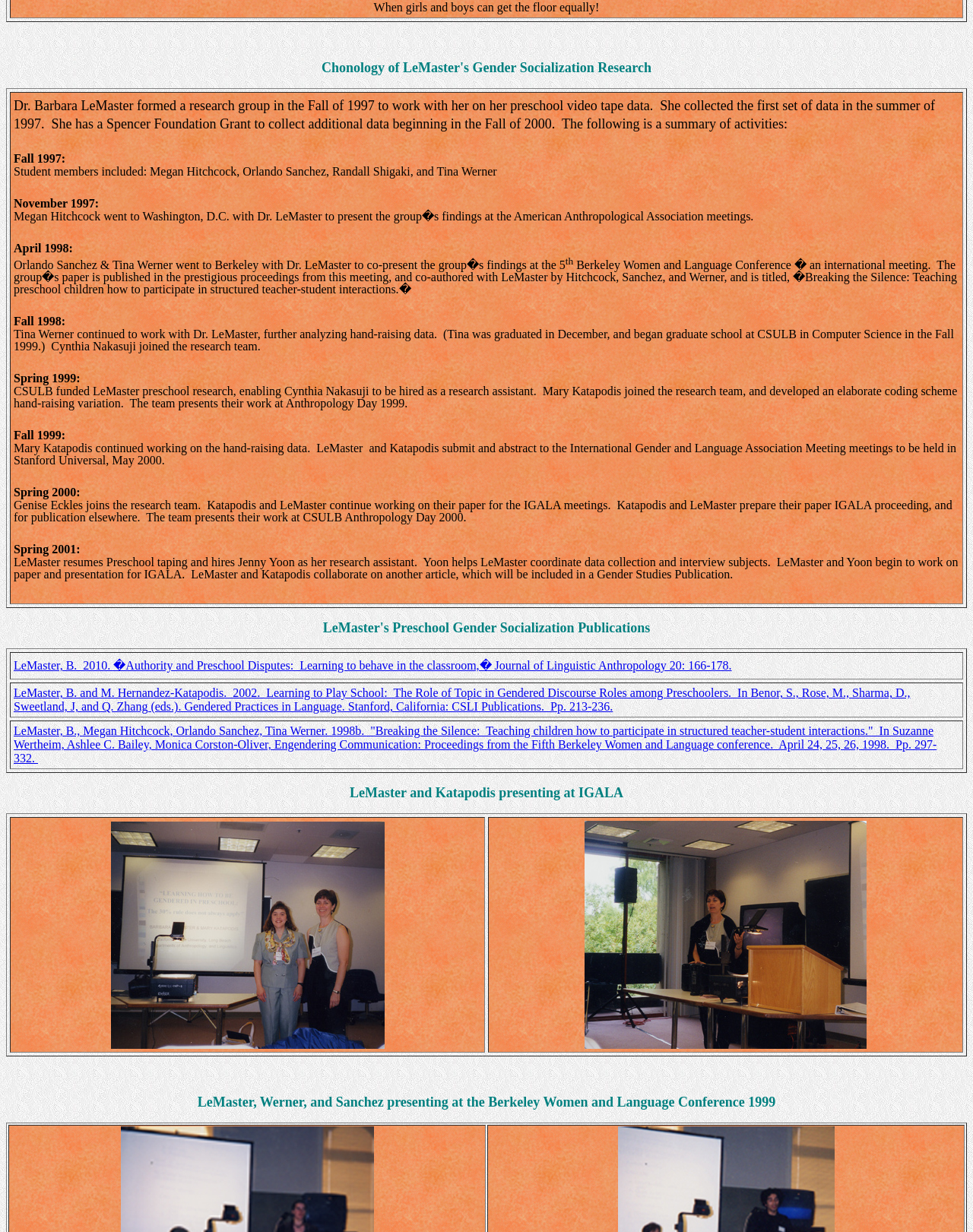What is the caption of the image in the second table?
Use the image to answer the question with a single word or phrase.

No caption